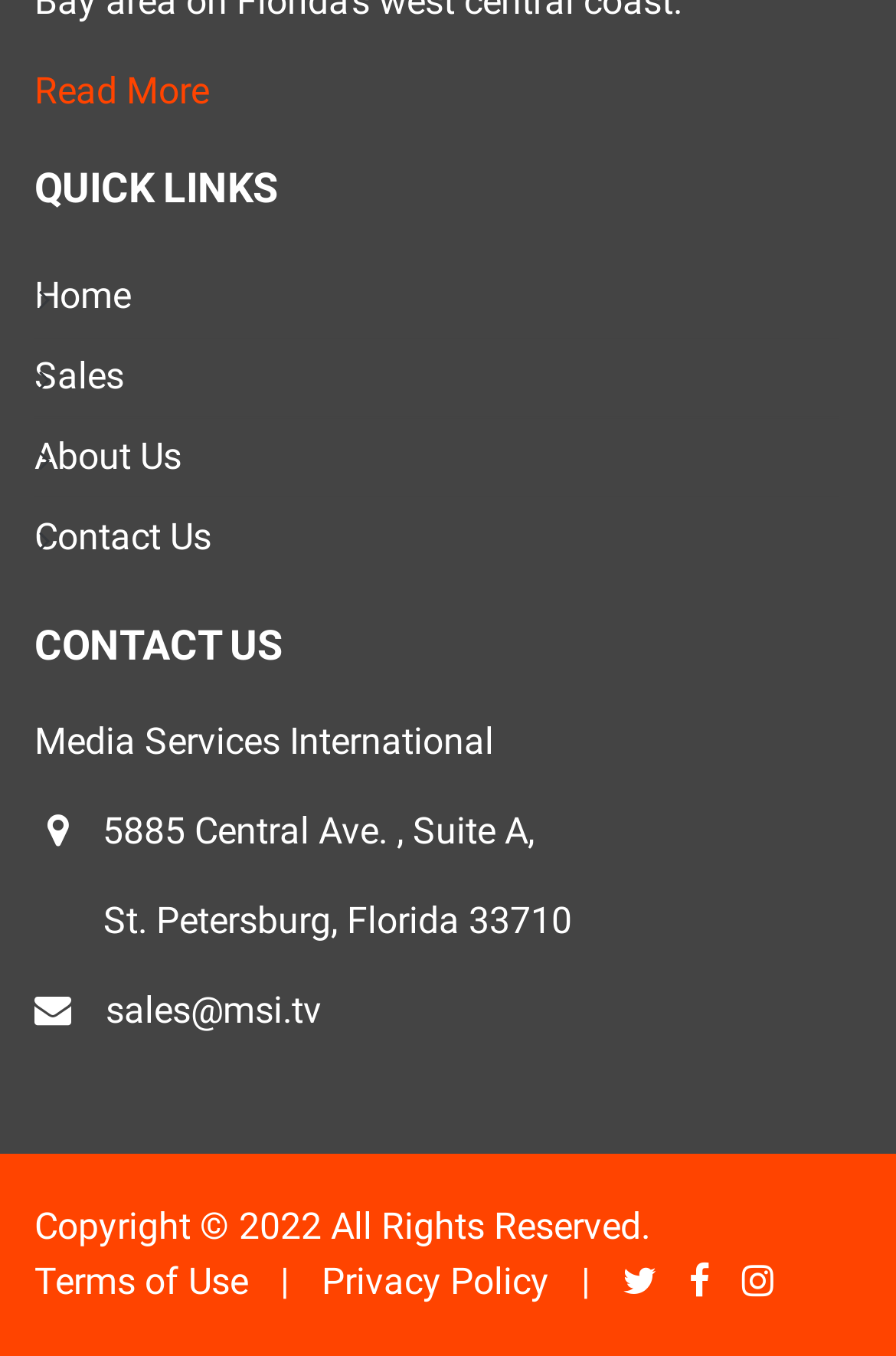What is the company name?
From the details in the image, provide a complete and detailed answer to the question.

The company name can be found in the 'CONTACT US' section, where it is written as 'Media Services International' in a static text element.